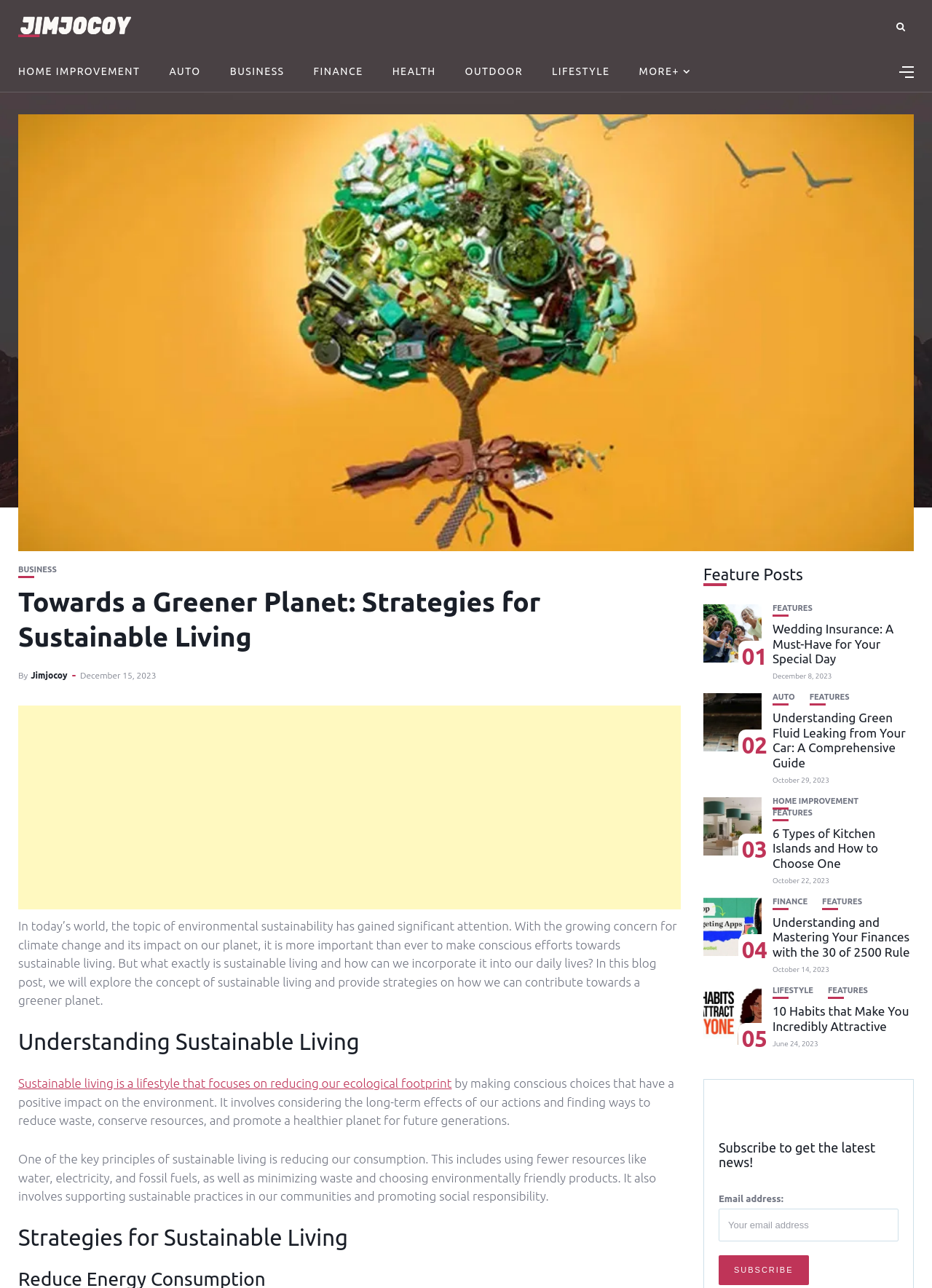Please use the details from the image to answer the following question comprehensively:
What are the categories of articles on this website?

I found the answer by looking at the top navigation bar, which lists the different categories of articles available on the website.